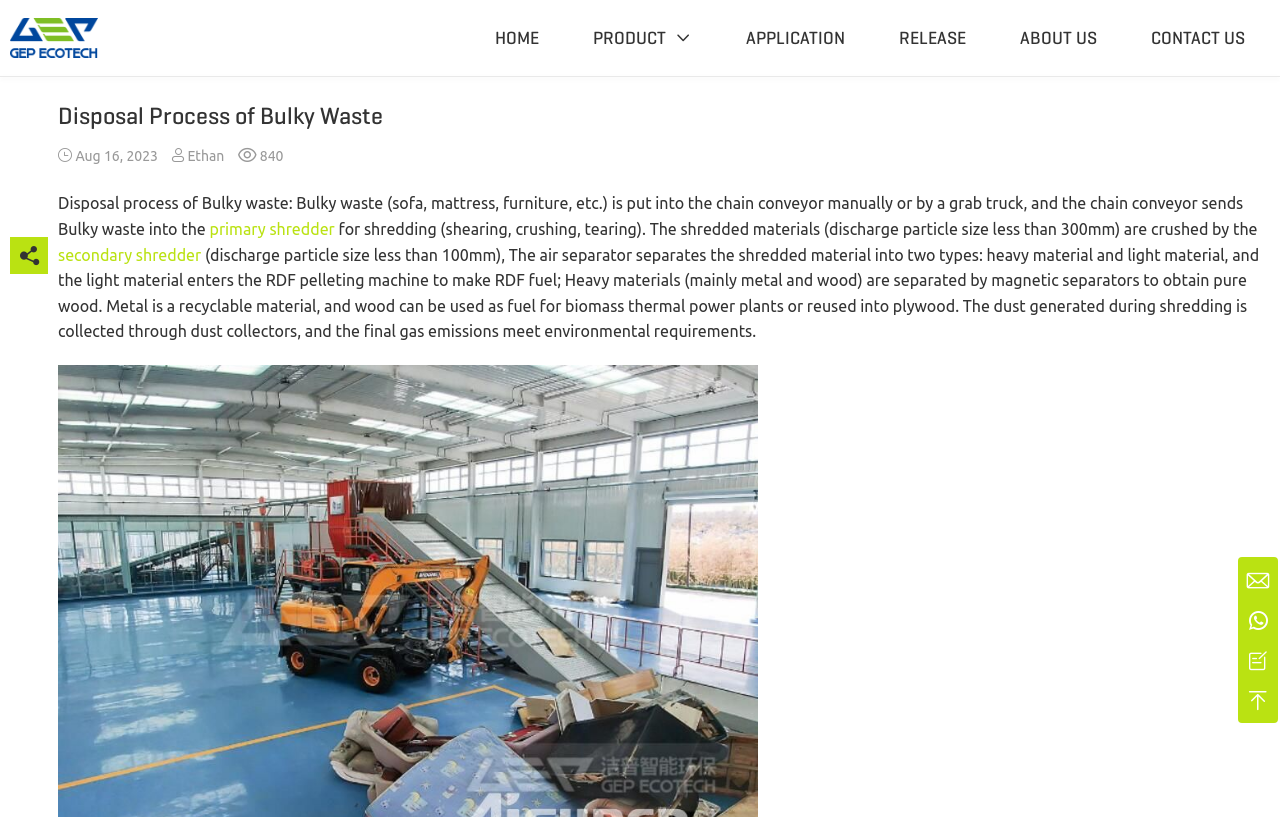Using a single word or phrase, answer the following question: 
What is the last item in the 'Classifier & Separator' category?

Flip Flow Screen